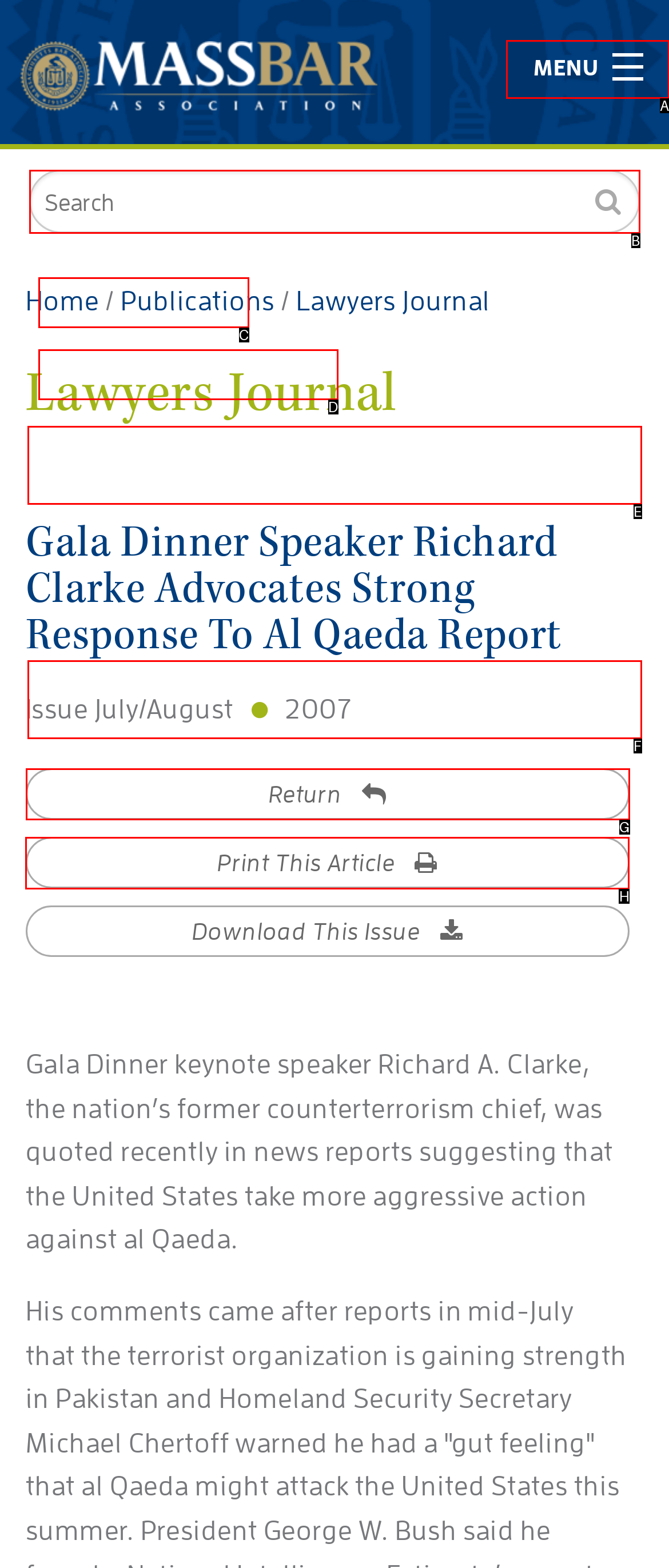Identify the correct HTML element to click to accomplish this task: Print This Article
Respond with the letter corresponding to the correct choice.

H